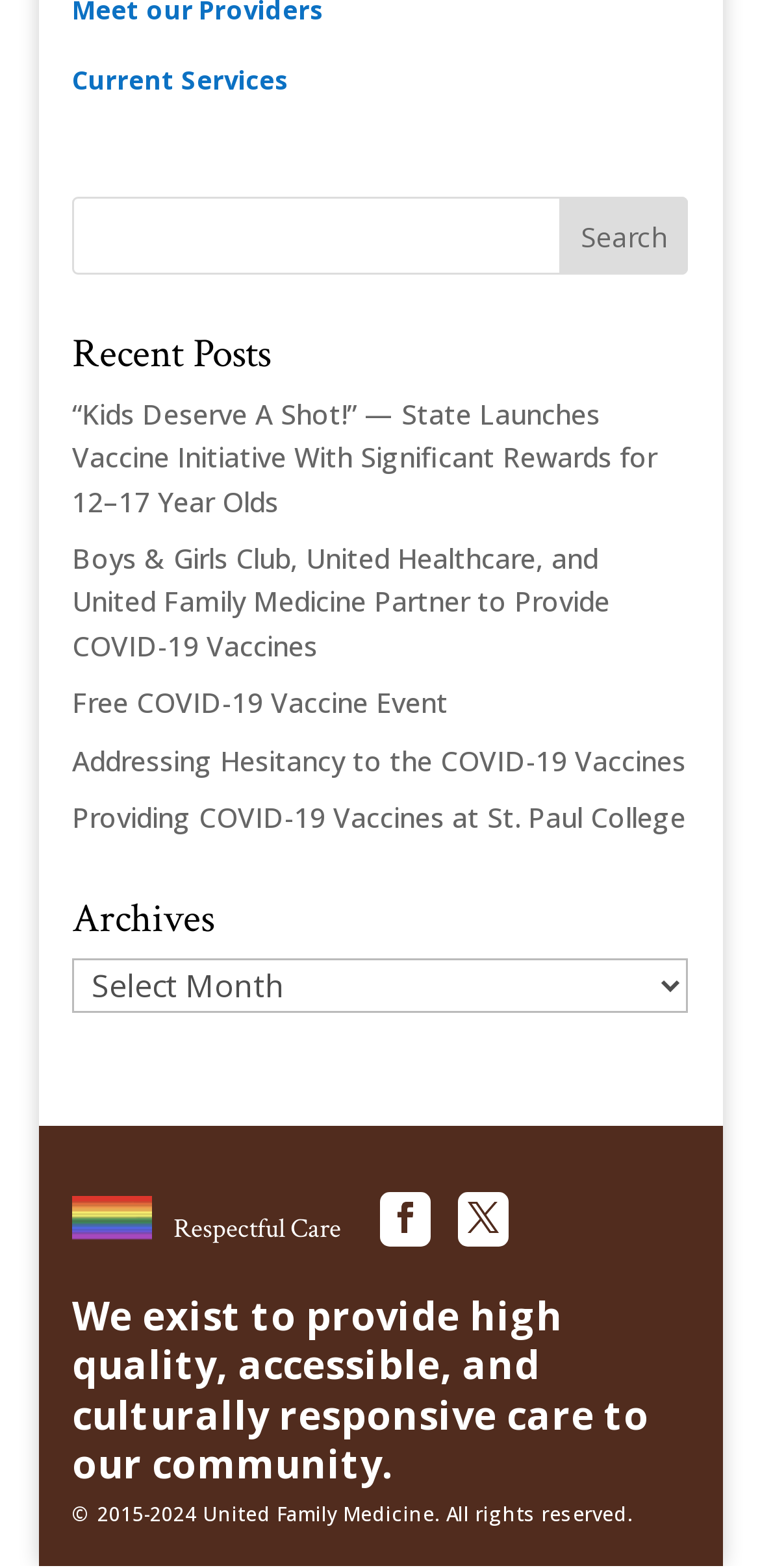Please locate the bounding box coordinates of the element that should be clicked to achieve the given instruction: "Click 企业荣誉".

None